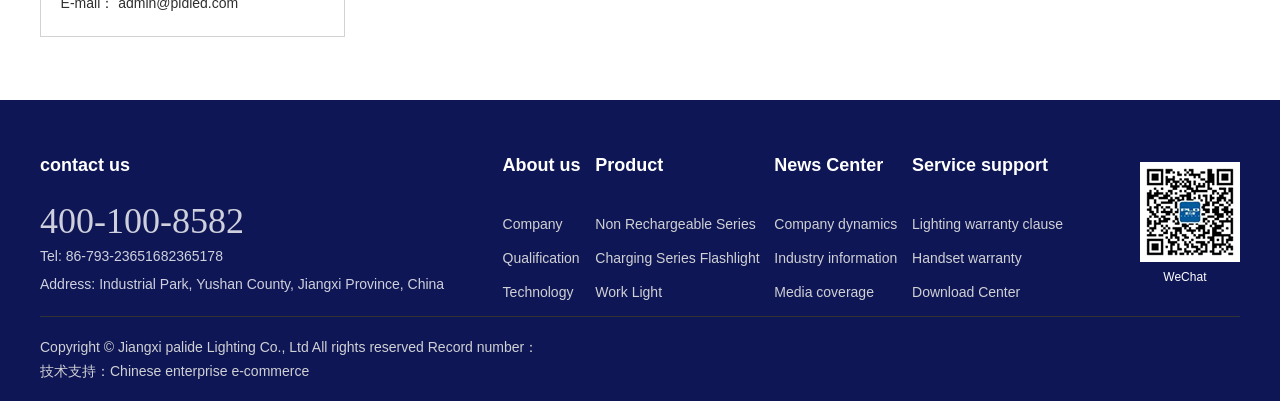Determine the bounding box coordinates for the clickable element required to fulfill the instruction: "Check lighting warranty clause". Provide the coordinates as four float numbers between 0 and 1, i.e., [left, top, right, bottom].

[0.713, 0.533, 0.83, 0.586]